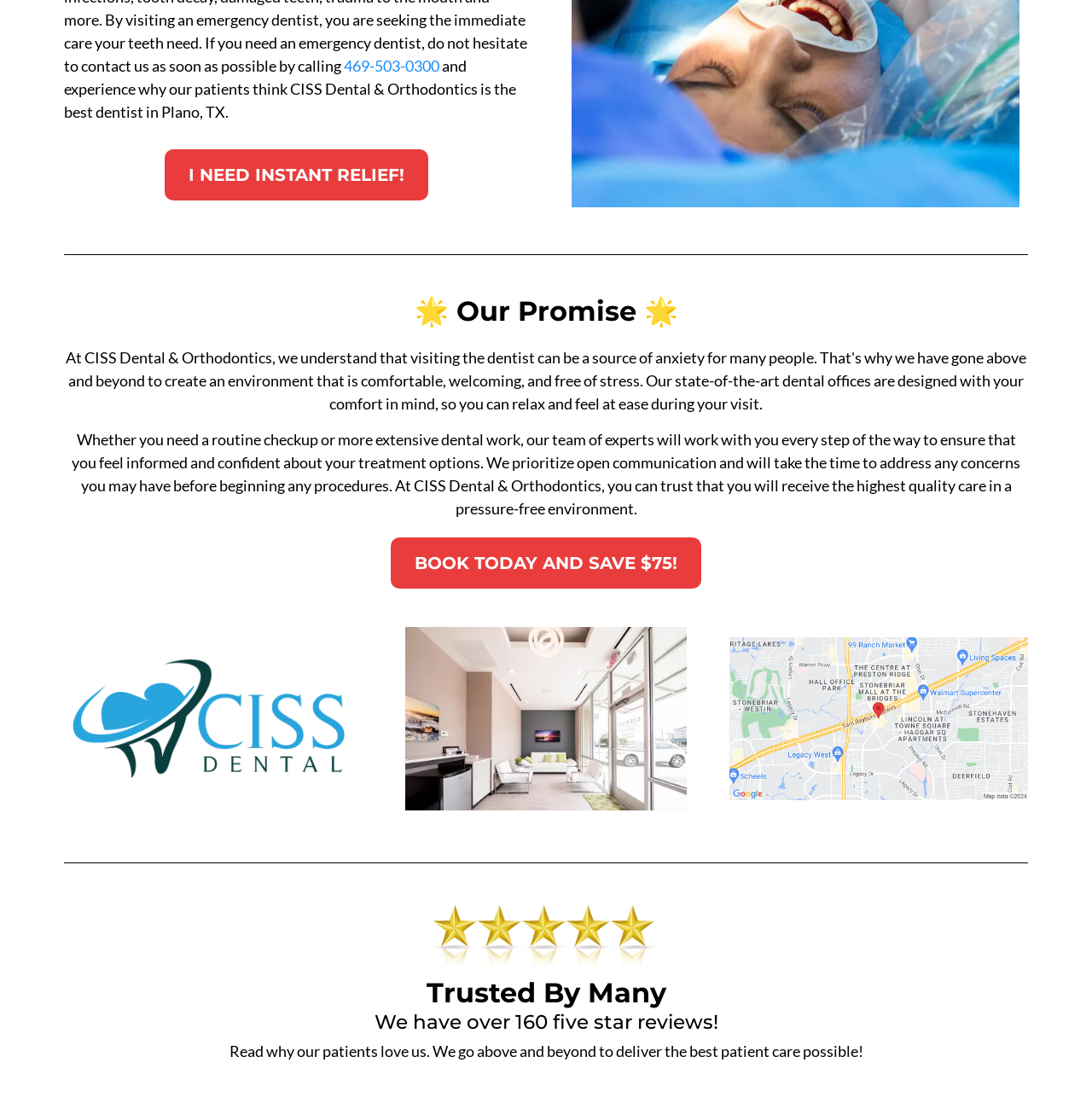Identify the bounding box of the UI element that matches this description: "I NEED INSTANT RELIEF!".

[0.151, 0.135, 0.392, 0.181]